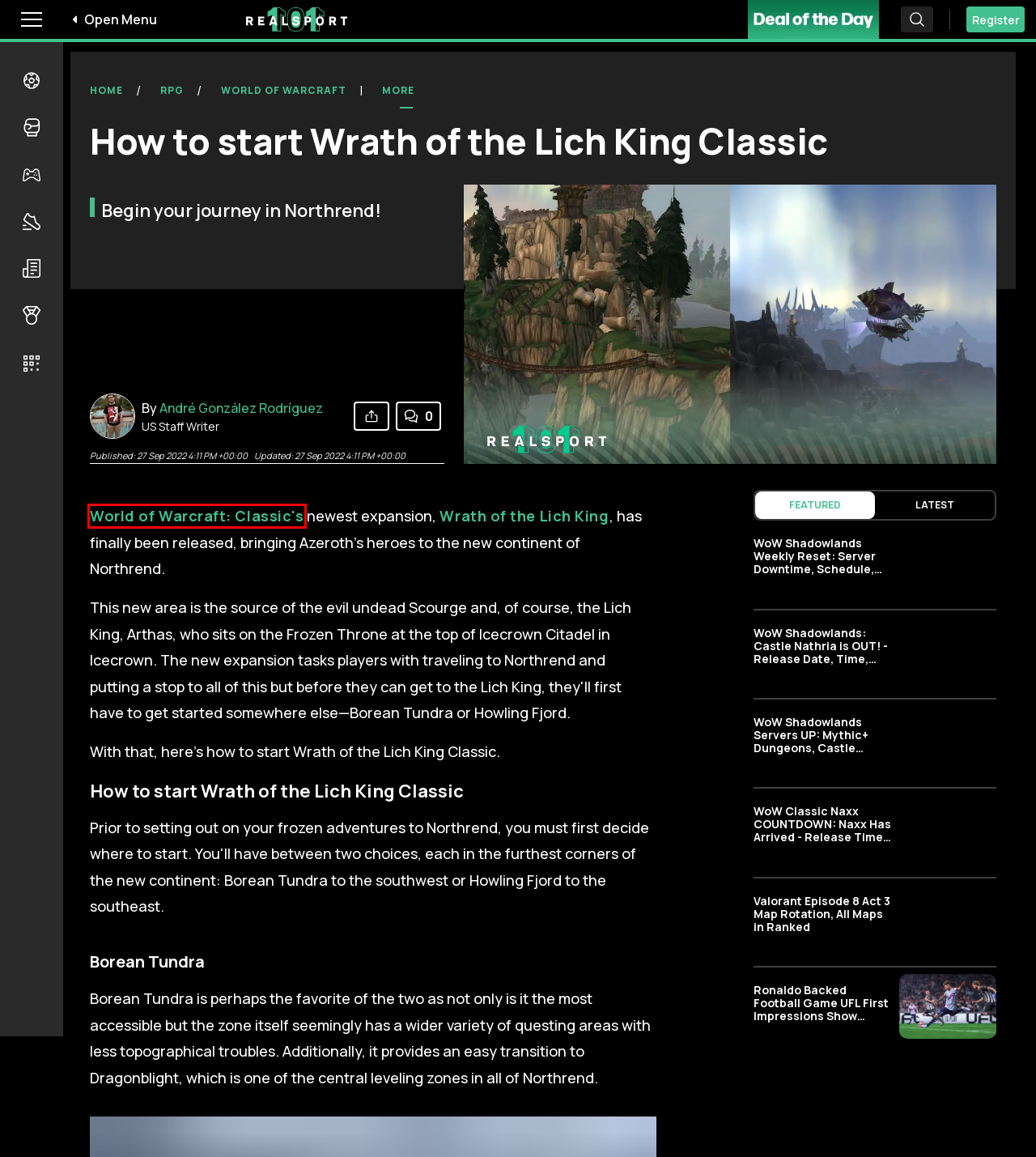Given a screenshot of a webpage featuring a red bounding box, identify the best matching webpage description for the new page after the element within the red box is clicked. Here are the options:
A. Privacy Policy
B. WoW Shadowlands Servers UP: Mythic+ Dungeons, Castle Nathria, PVP Season 1 are LIVE!
C. World of Warcraft | RealSport
D. Epicstream - The Most Epic Fantasy & Science Fiction Site in Reality
E. André González Rodríguez - US Staff Writer | RealSport101
F. TCG Rocks - Daily Trading Card Game Updates
G. Disclaimers & Liability
H. RealGaming101.es - ¡Las últimas noticias, filtraciones, reviews y más!

E